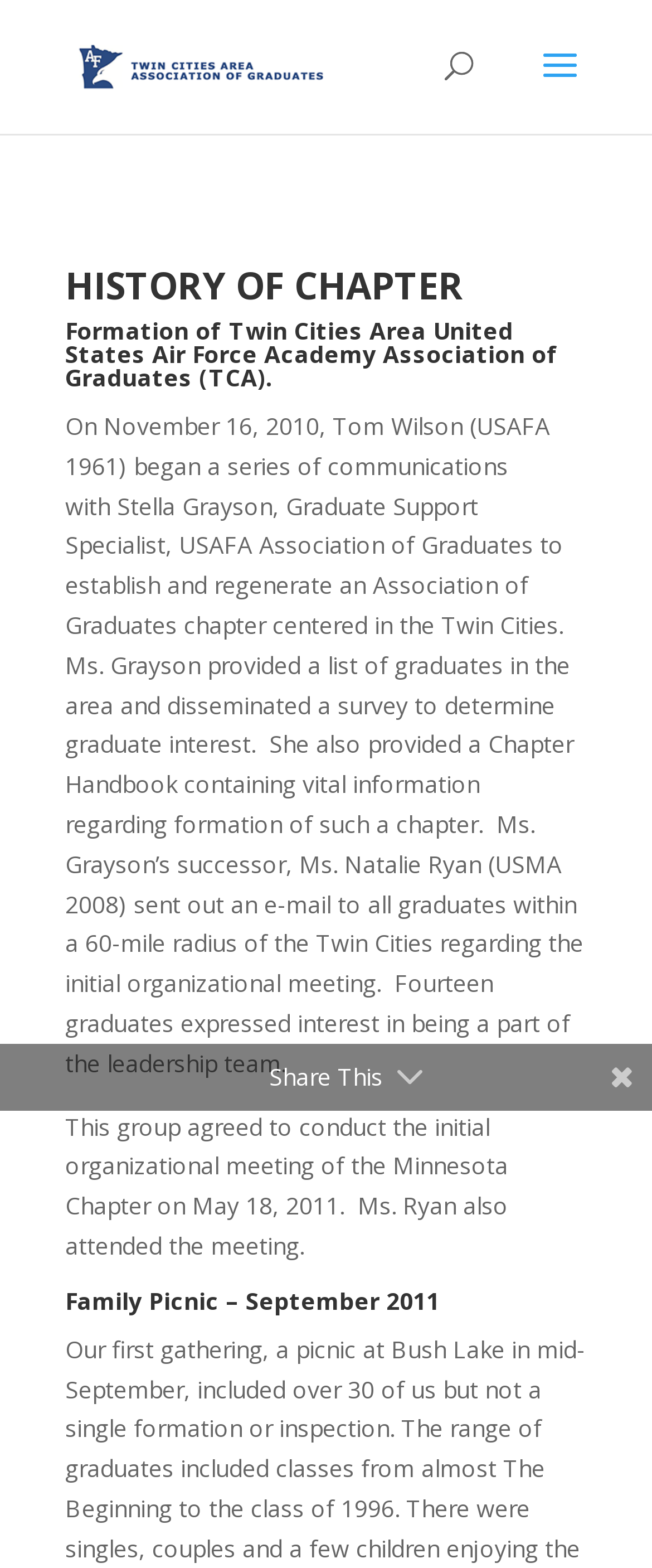Please determine the bounding box coordinates, formatted as (top-left x, top-left y, bottom-right x, bottom-right y), with all values as floating point numbers between 0 and 1. Identify the bounding box of the region described as: alt="Twin Cities Area USAFA AOG"

[0.11, 0.031, 0.51, 0.051]